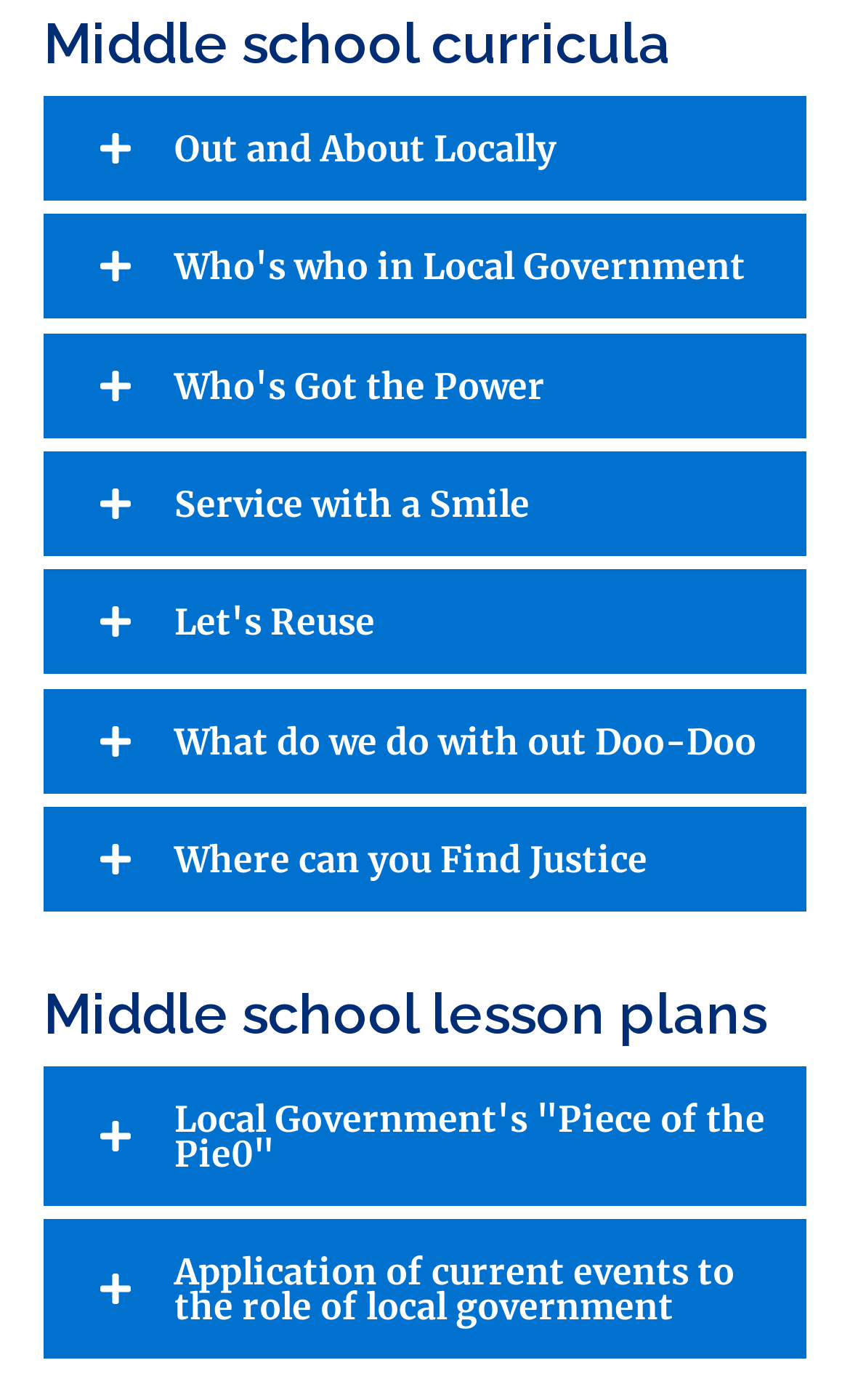Find and provide the bounding box coordinates for the UI element described here: "Kinshofer in the Coreum". The coordinates should be given as four float numbers between 0 and 1: [left, top, right, bottom].

None